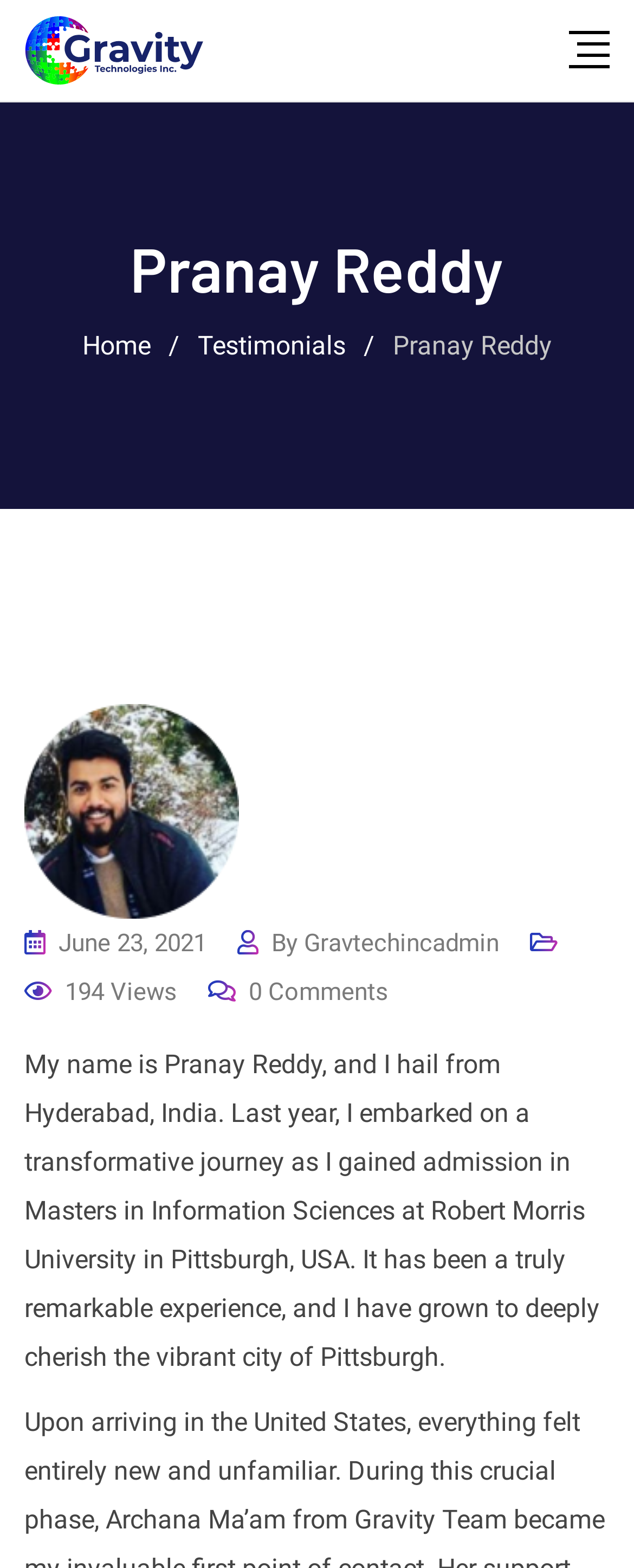Using the information from the screenshot, answer the following question thoroughly:
What is the location of the university?

The static text 'My name is Pranay Reddy, and I hail from Hyderabad, India... gained admission in Masters in Information Sciences at Robert Morris University in Pittsburgh, USA...' mentions that the university is located in Pittsburgh, USA.